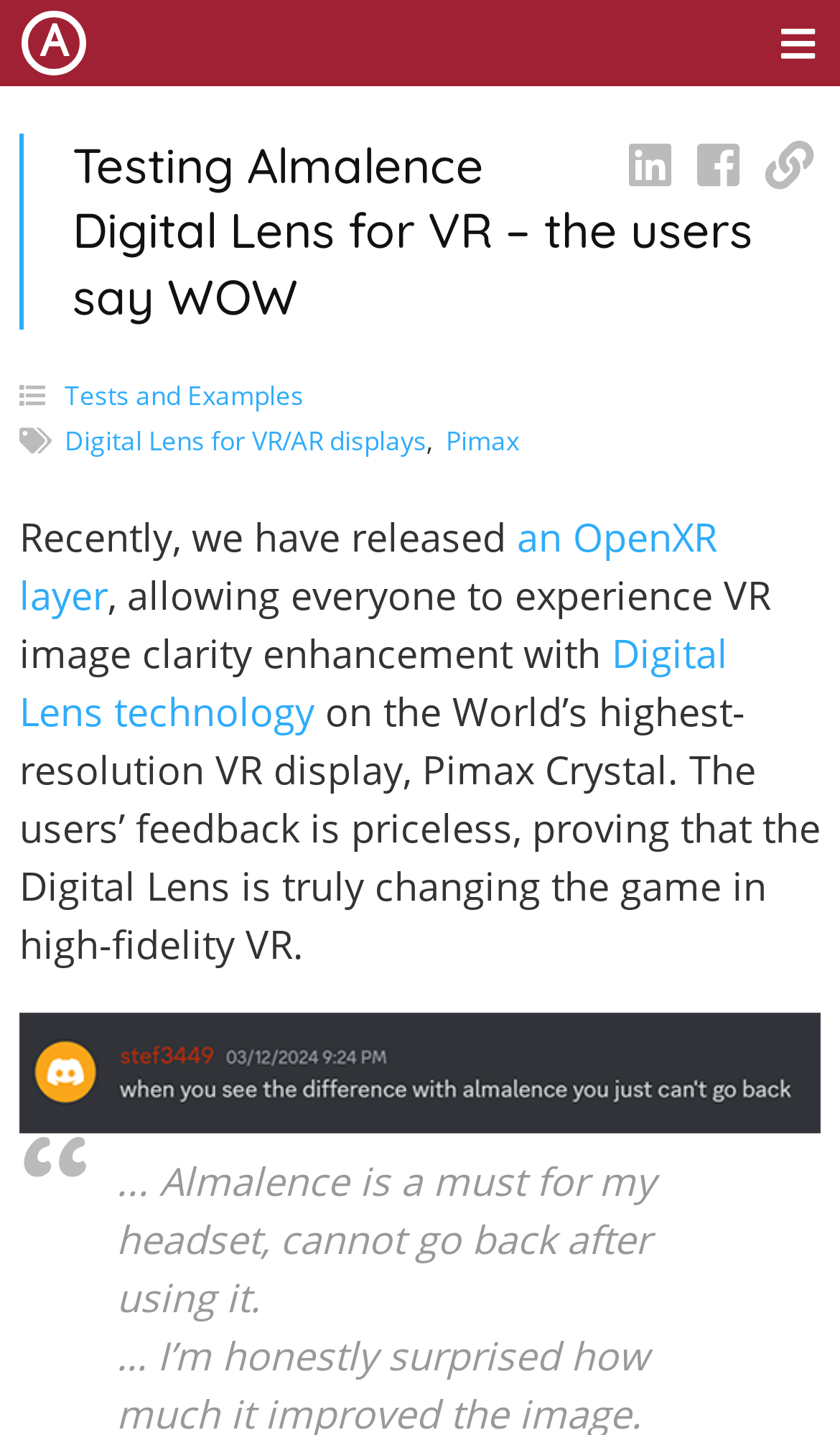Describe the webpage in detail, including text, images, and layout.

The webpage is about testing Almalence Digital Lens for VR, with a focus on user feedback. At the top, there is a header section that spans the entire width of the page, containing a few icons on the right side. Below this header, there is a larger header section that takes up most of the page's width, displaying the title "Testing Almalence Digital Lens for VR – the users say WOW" in a prominent font. This title is accompanied by three icons on the right side.

Underneath the title, there are several links arranged horizontally, including "Tests and Examples", "Digital Lens for VR/AR displays", and "Pimax". These links are positioned near the top of the page, with the first link starting from the left edge and the last link ending near the right edge.

The main content of the page begins with a paragraph of text that starts from the left edge and spans about two-thirds of the page's width. This text discusses the release of an OpenXR layer and its relation to Digital Lens technology. There are two links embedded within this paragraph, "an OpenXR layer" and "Digital Lens technology", which are positioned inline with the surrounding text.

The text continues below, describing the users' feedback on the Digital Lens technology, with a quote from a user praising the technology. This quote is displayed in a larger font and takes up about three-quarters of the page's width.

At the bottom of the page, there is a large image or figure that spans the entire width of the page, taking up about a quarter of the page's height.